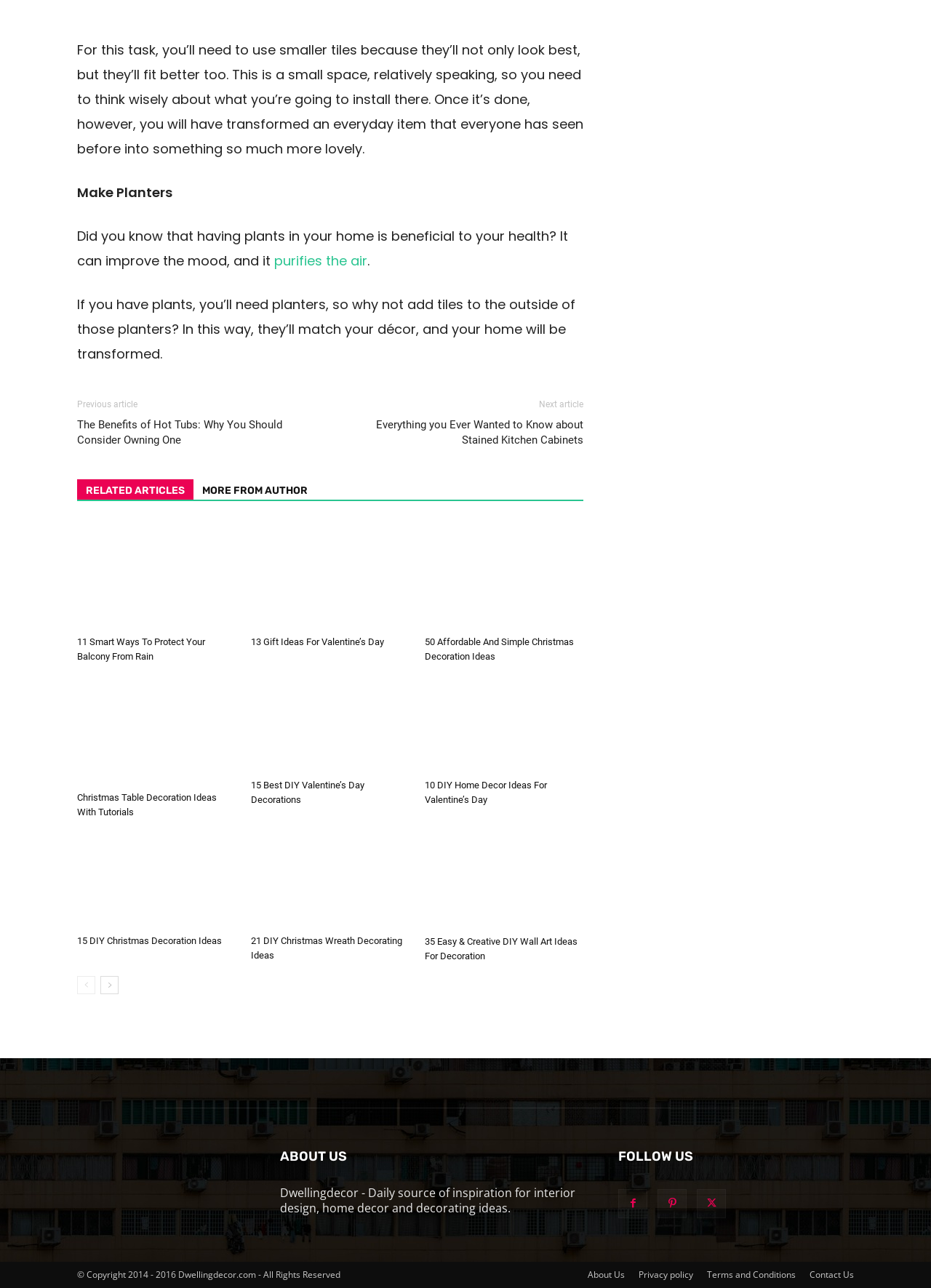Determine the bounding box coordinates of the region to click in order to accomplish the following instruction: "Contact Us". Provide the coordinates as four float numbers between 0 and 1, specifically [left, top, right, bottom].

[0.87, 0.985, 0.917, 0.995]